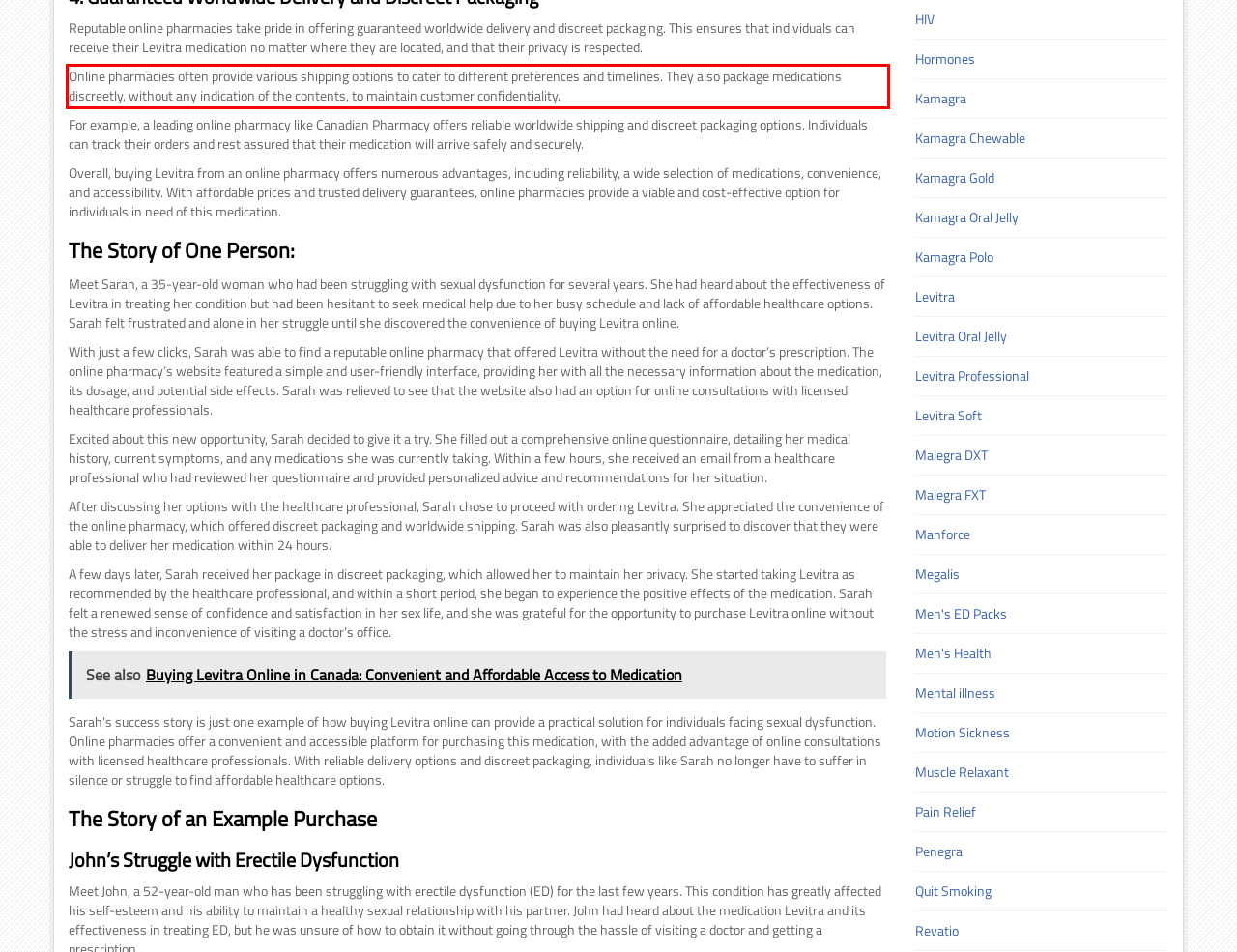Observe the screenshot of the webpage, locate the red bounding box, and extract the text content within it.

Online pharmacies often provide various shipping options to cater to different preferences and timelines. They also package medications discreetly, without any indication of the contents, to maintain customer confidentiality.